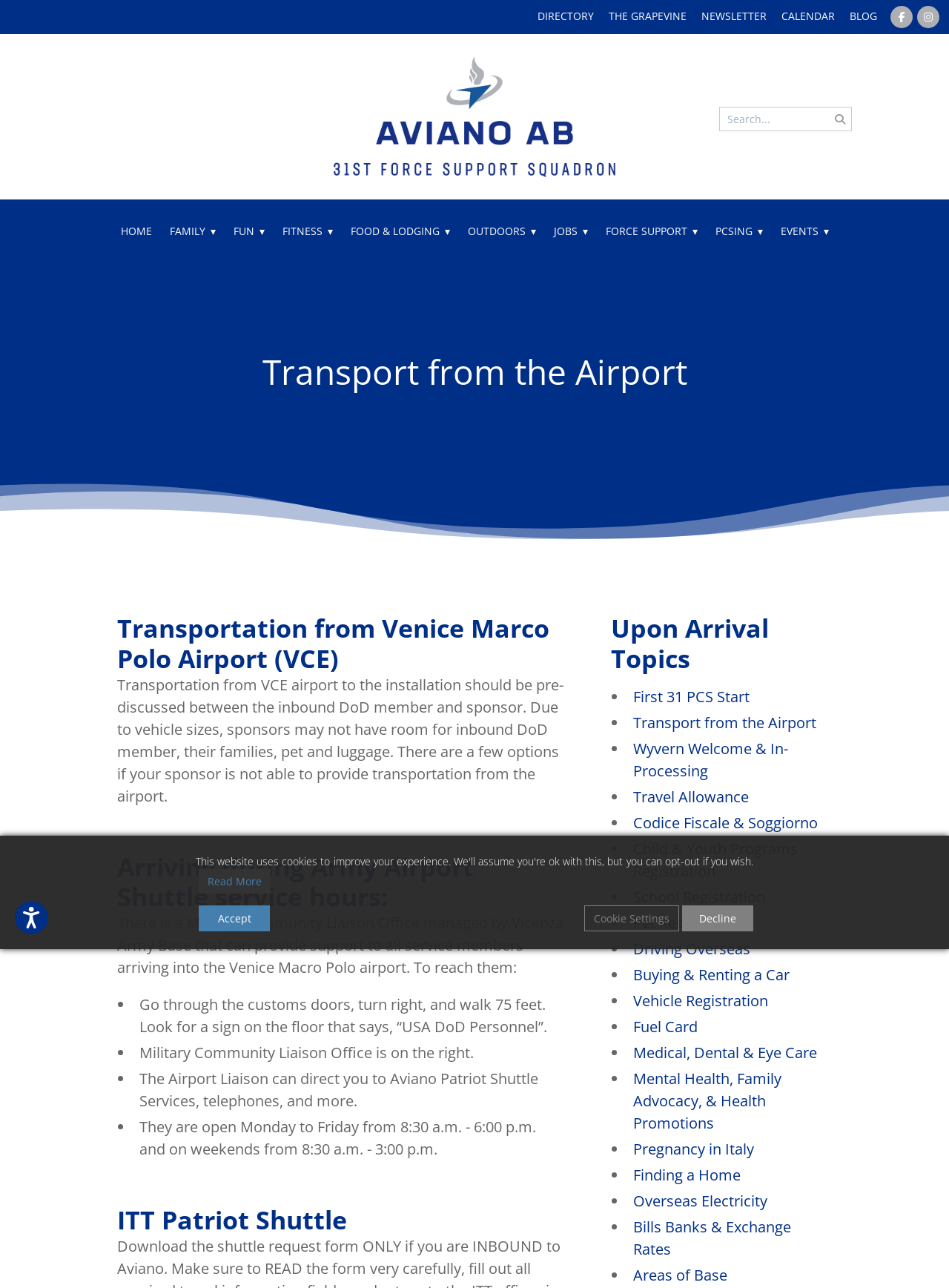Please find the bounding box coordinates of the section that needs to be clicked to achieve this instruction: "Open accessibility options".

[0.016, 0.699, 0.051, 0.725]